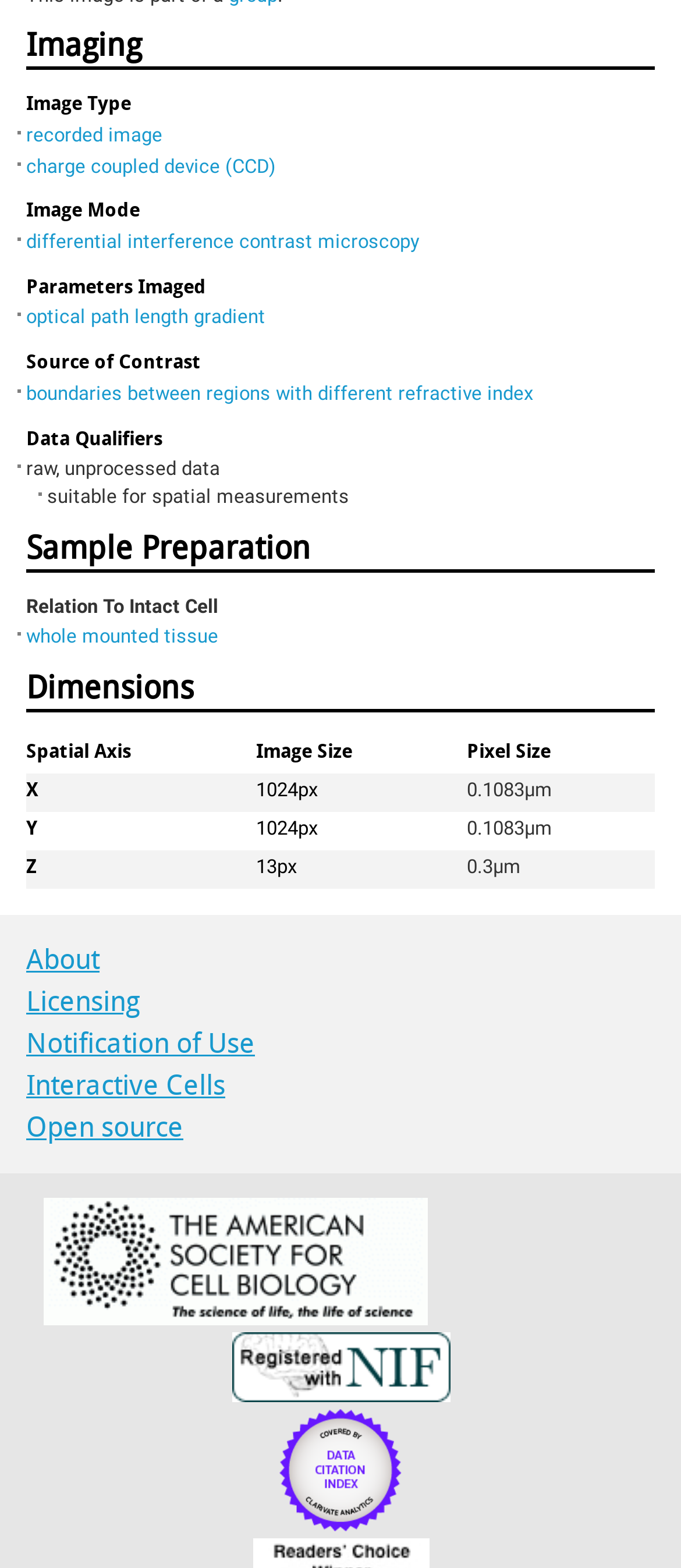What is the source of contrast?
Refer to the screenshot and answer in one word or phrase.

boundaries between regions with different refractive index